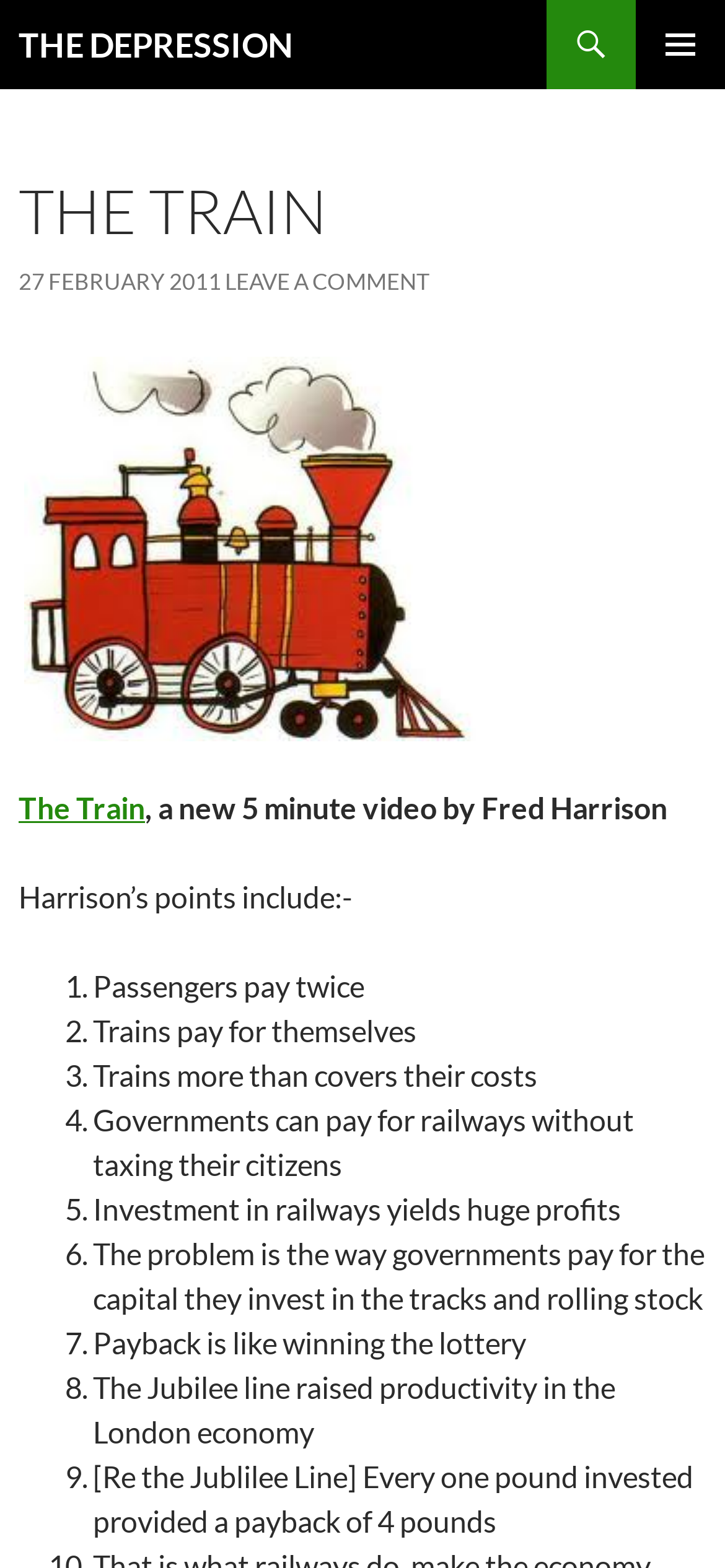Predict the bounding box coordinates of the UI element that matches this description: "alt="Steam train" title="Steam train"". The coordinates should be in the format [left, top, right, bottom] with each value between 0 and 1.

[0.037, 0.34, 0.66, 0.36]